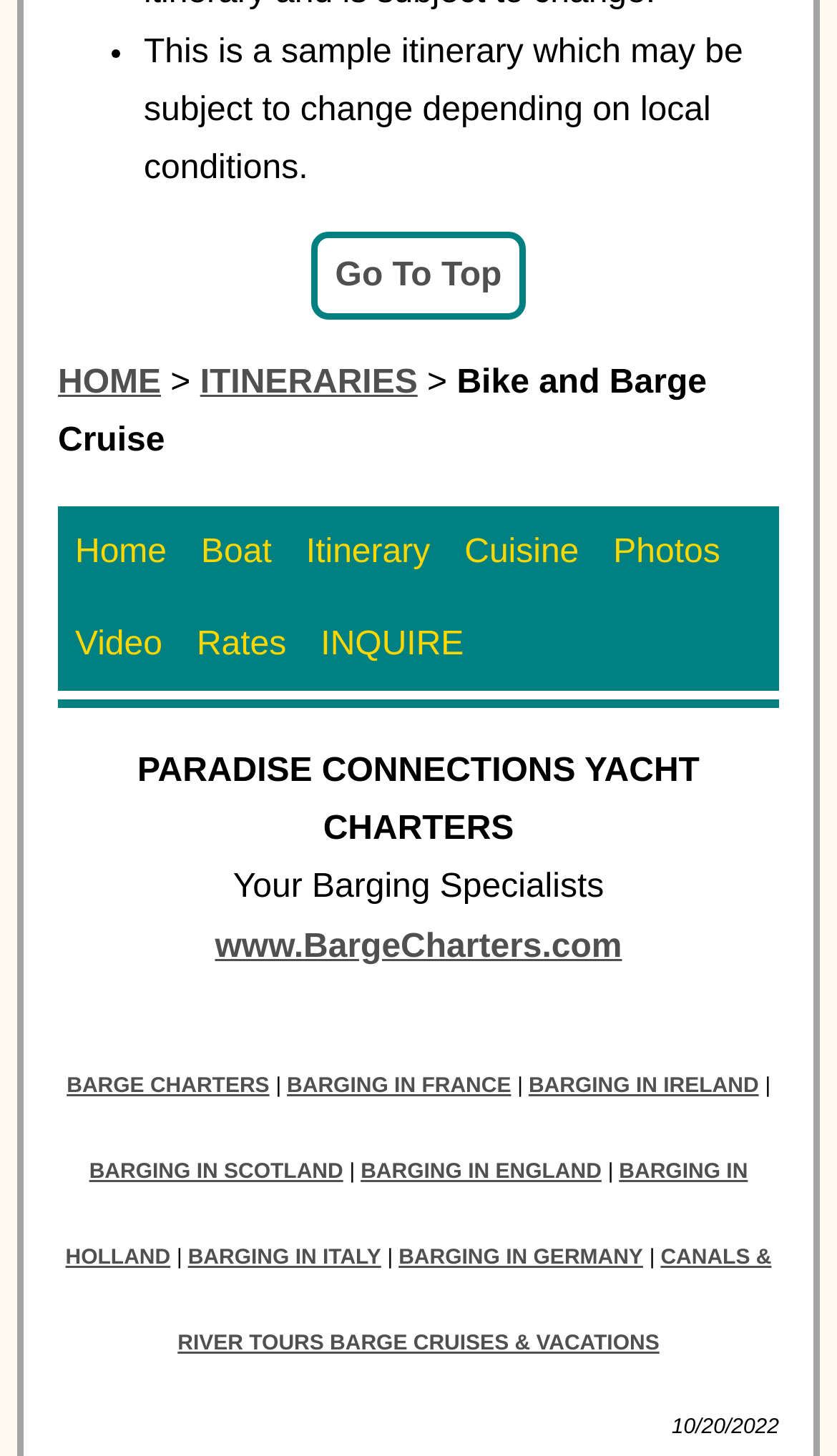Find the UI element described as: "BARGE CHARTERS" and predict its bounding box coordinates. Ensure the coordinates are four float numbers between 0 and 1, [left, top, right, bottom].

[0.08, 0.738, 0.322, 0.754]